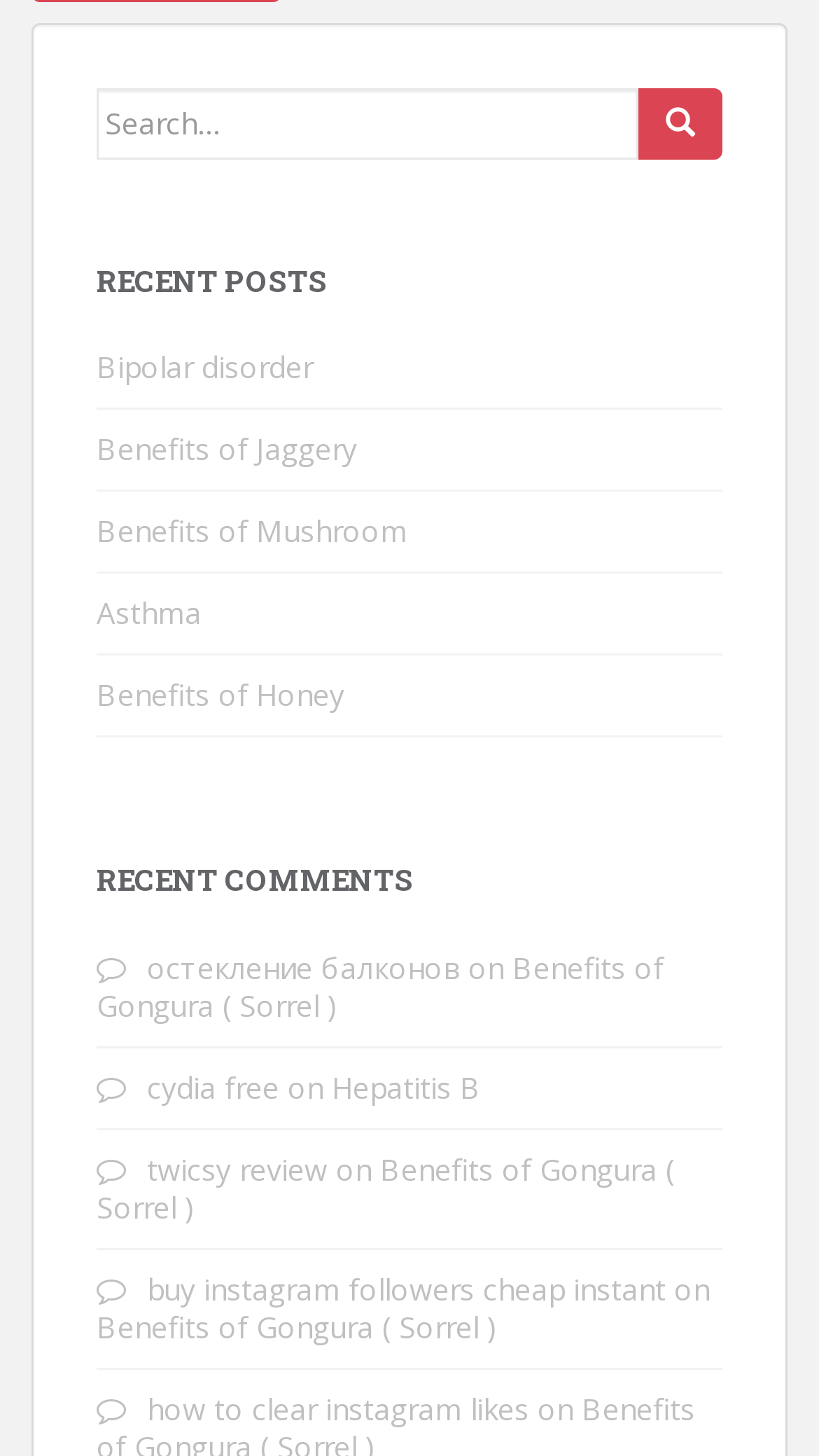Please identify the bounding box coordinates for the region that you need to click to follow this instruction: "Search for something".

[0.118, 0.06, 0.779, 0.109]